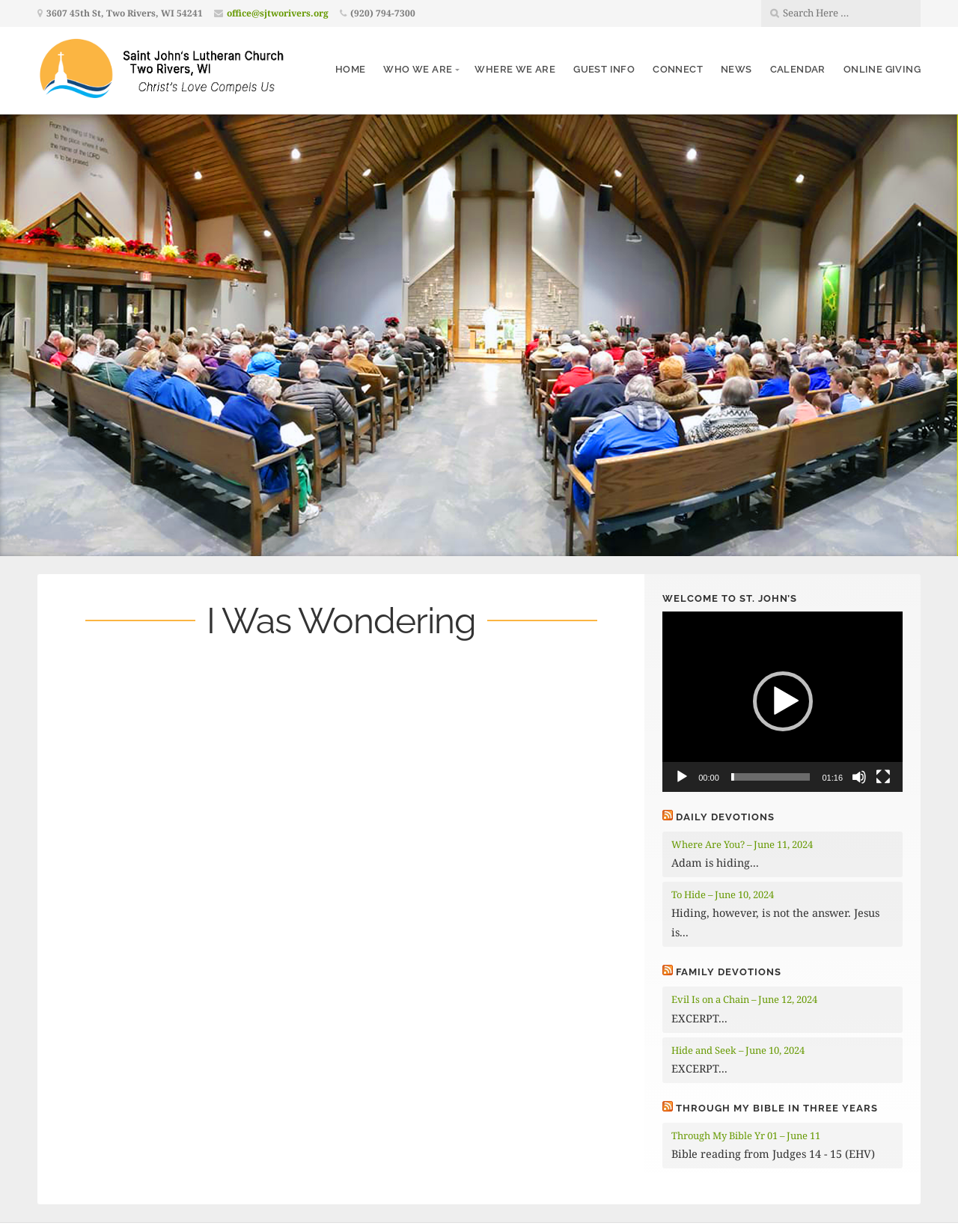What is the purpose of the video player on the webpage?
Carefully analyze the image and provide a thorough answer to the question.

I inferred the purpose of the video player by looking at the video player element and its associated controls, such as the play button, timer, and slider. The presence of these controls suggests that the video player is intended to play video content.